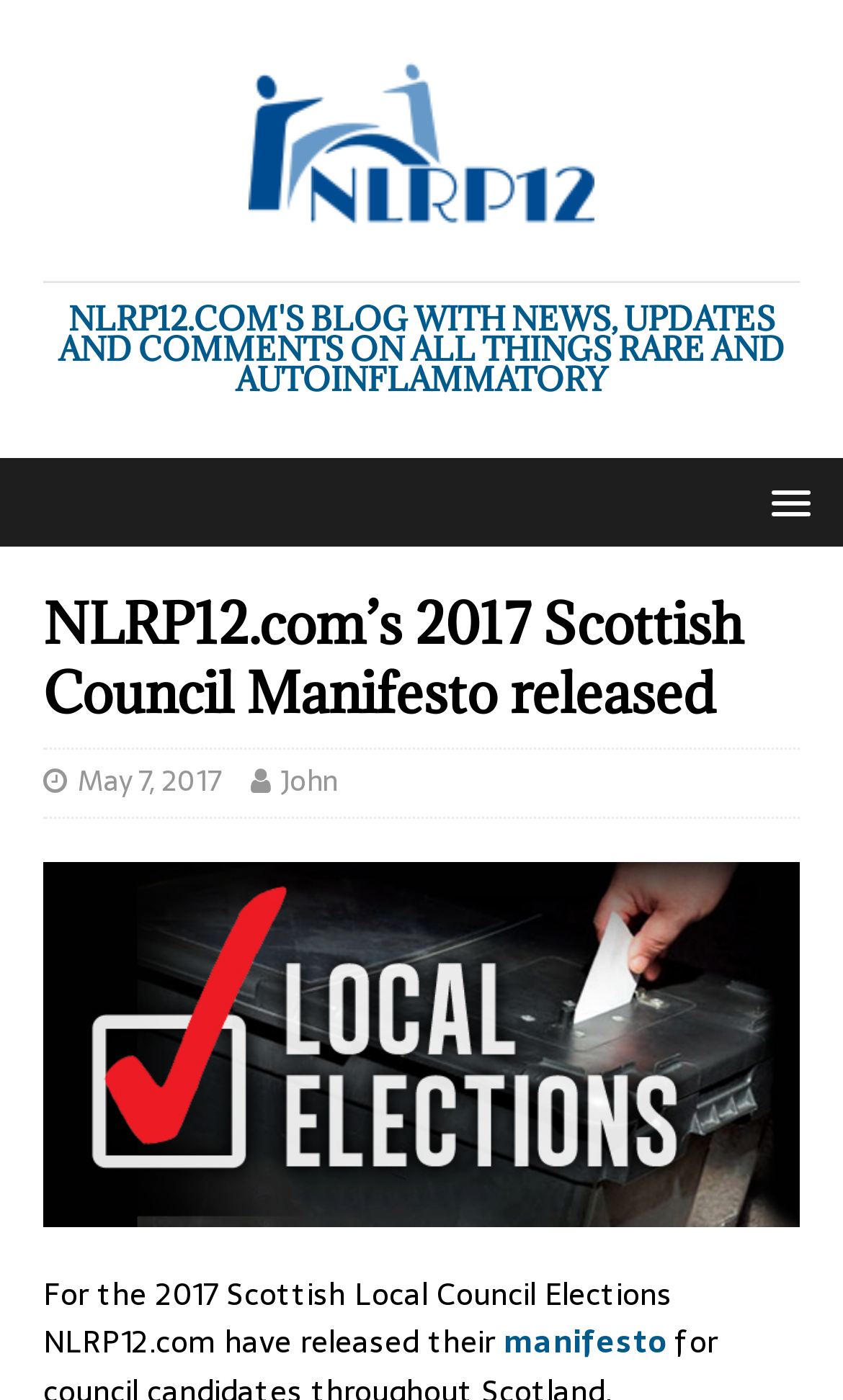Using the provided element description: "MENU", identify the bounding box coordinates. The coordinates should be four floats between 0 and 1 in the order [left, top, right, bottom].

[0.872, 0.335, 0.987, 0.38]